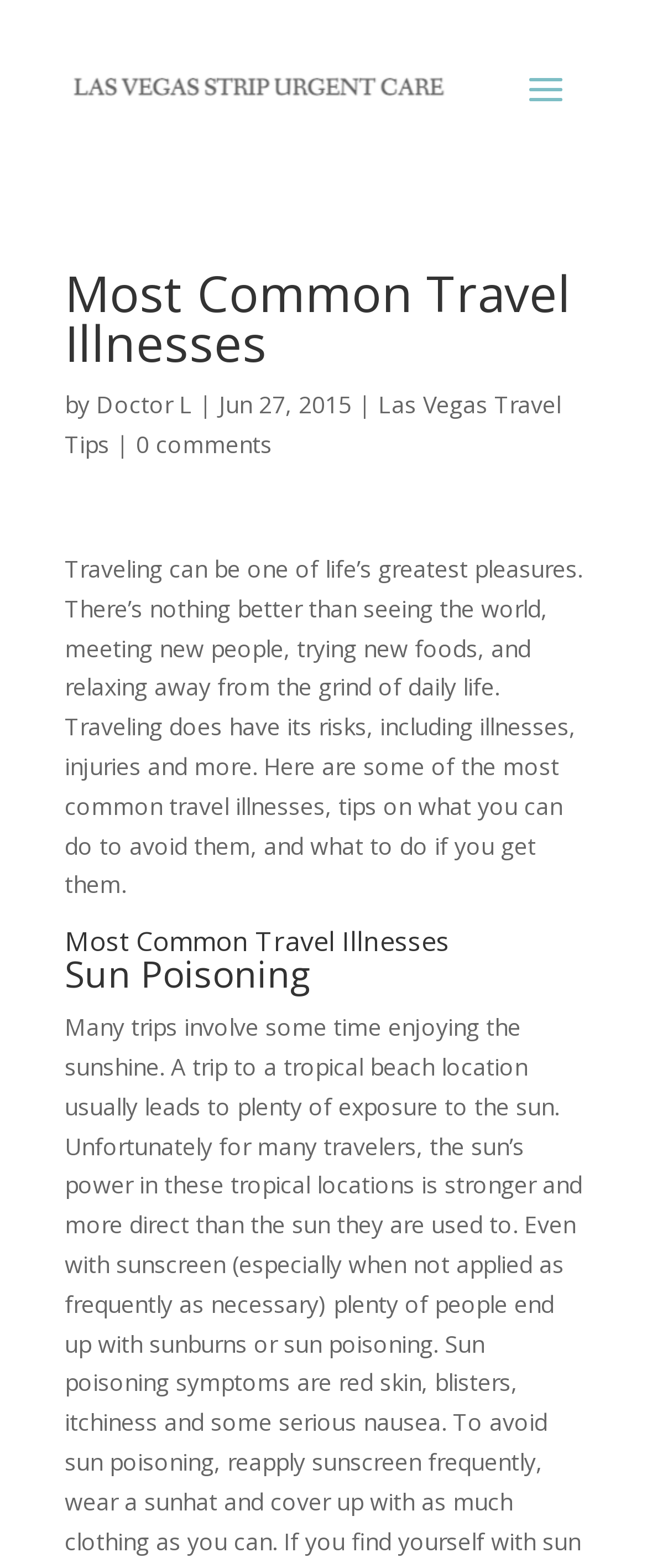What is the title or heading displayed on the webpage?

Most Common Travel Illnesses